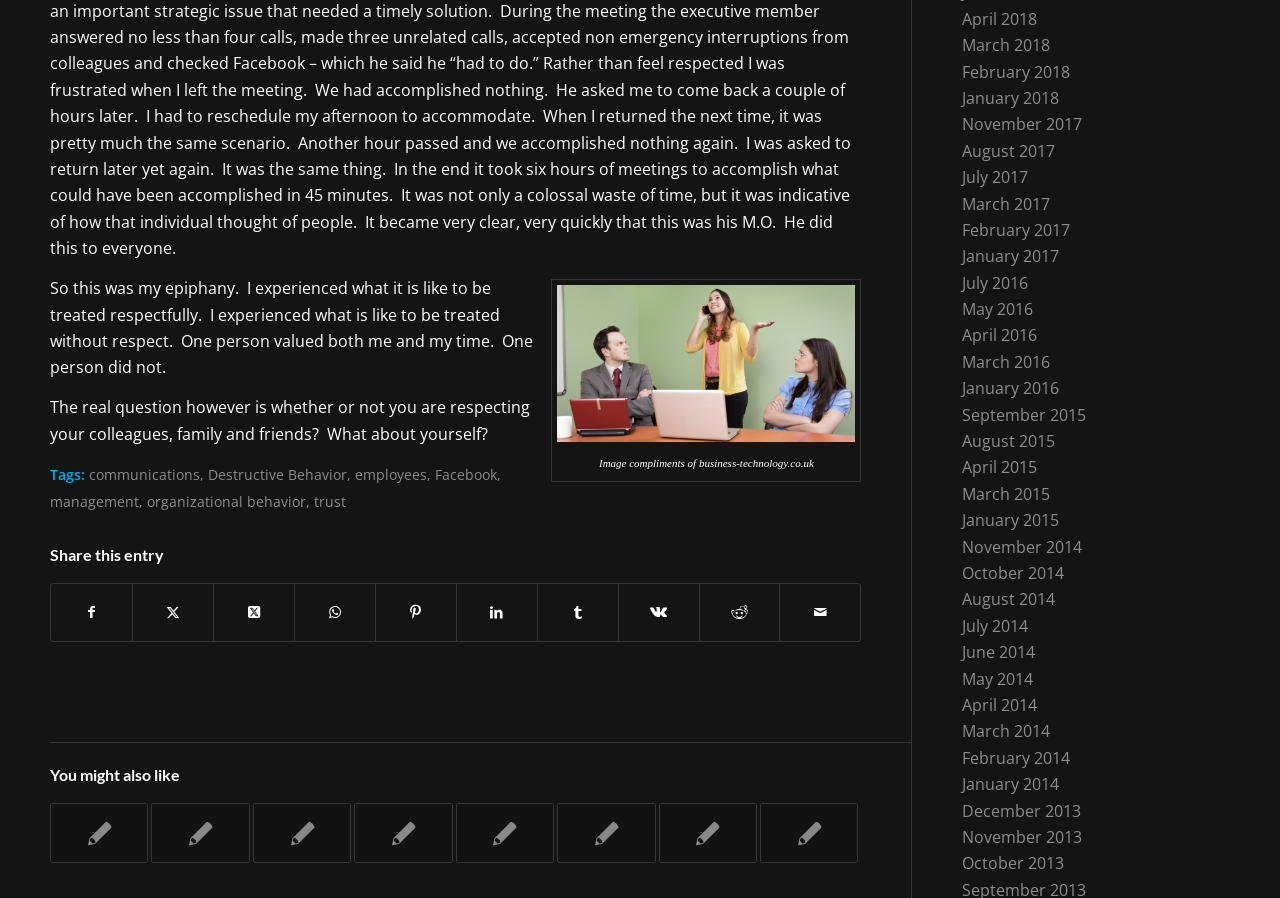Please locate the bounding box coordinates of the element's region that needs to be clicked to follow the instruction: "Read the article about '6 Tips to Protect Your Personal Data, Including Your Digital Exhaust'". The bounding box coordinates should be provided as four float numbers between 0 and 1, i.e., [left, top, right, bottom].

[0.118, 0.894, 0.195, 0.961]